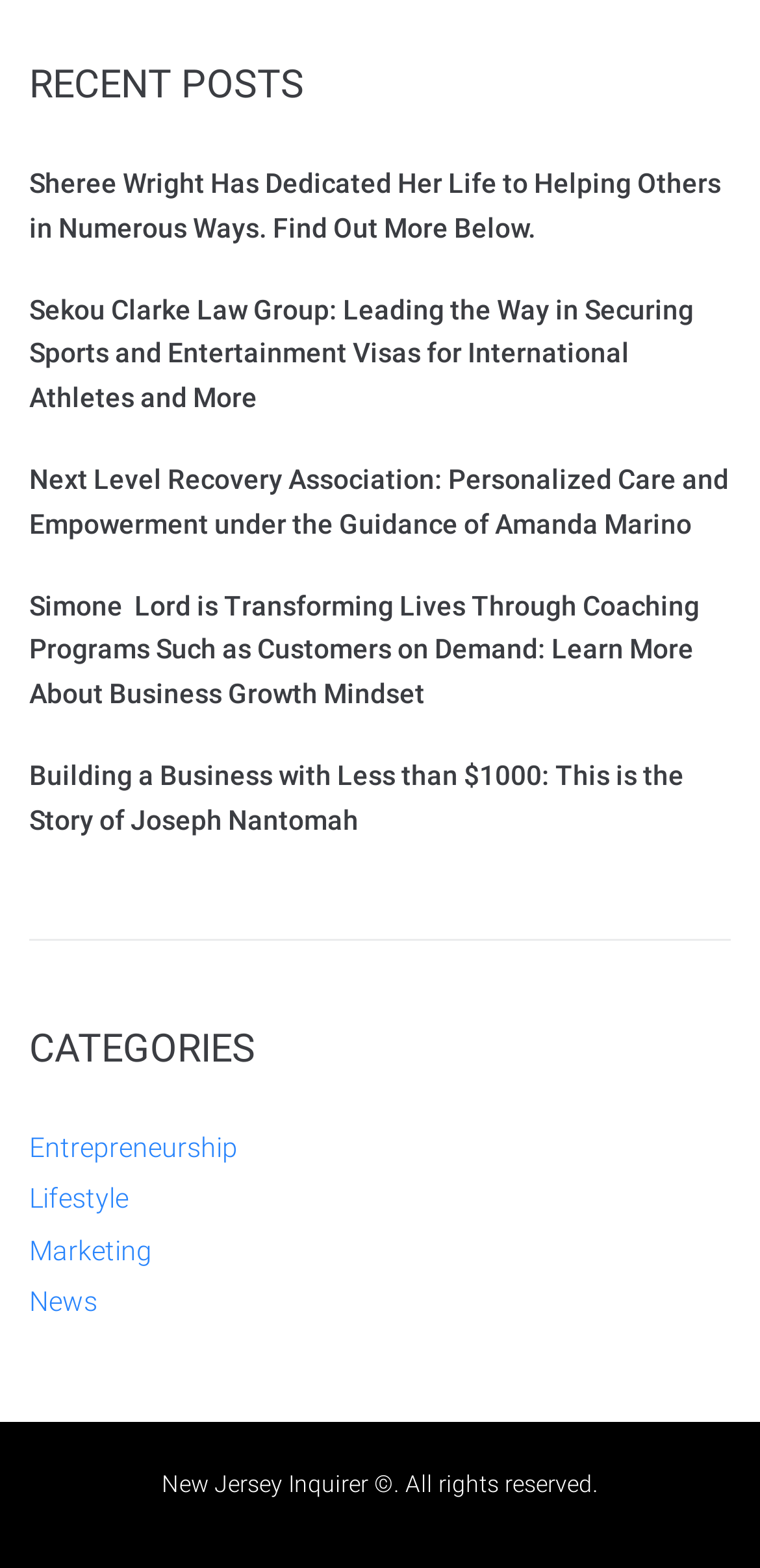How many links are under the 'Recent Posts' category?
Examine the screenshot and reply with a single word or phrase.

5